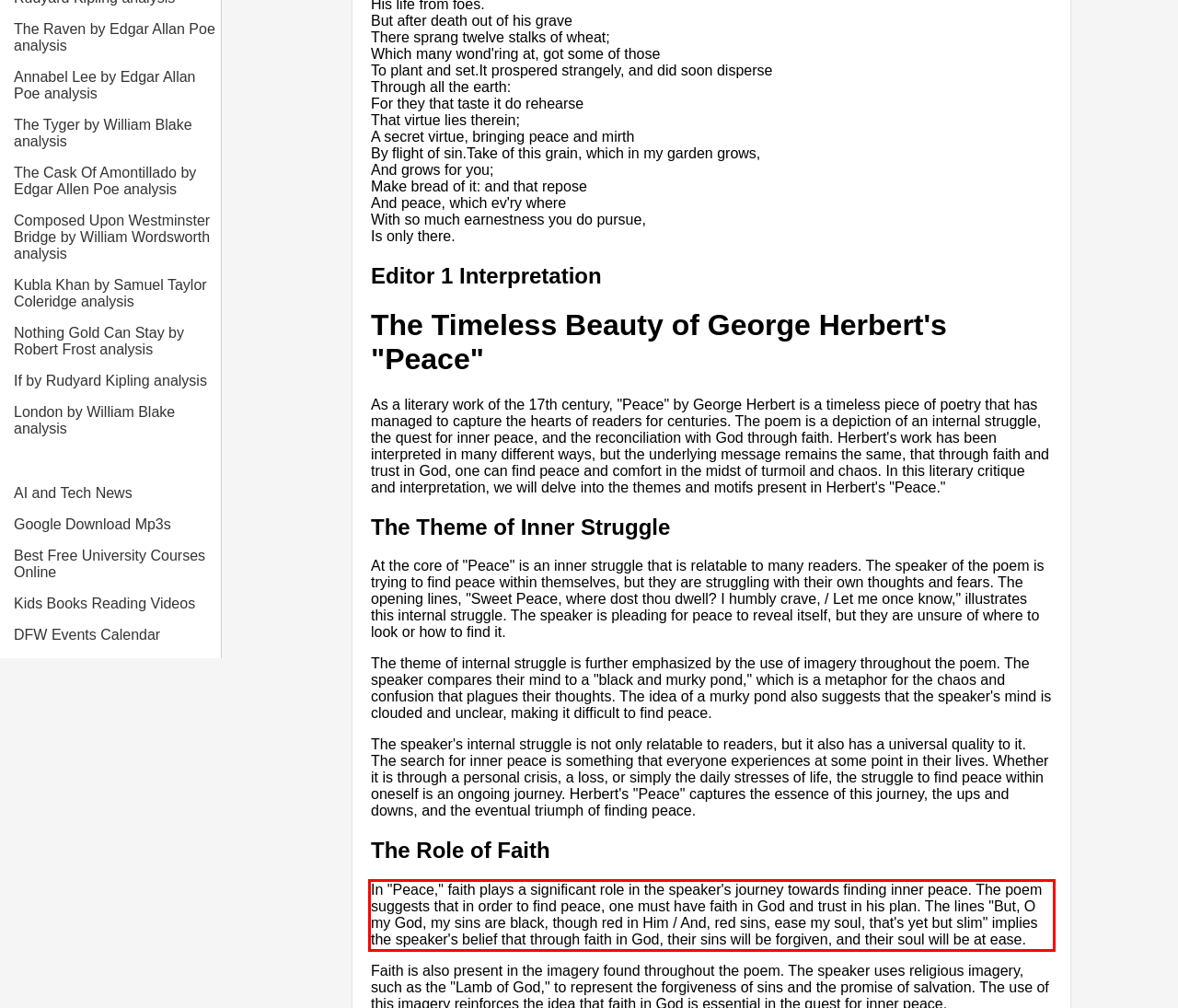Examine the webpage screenshot and use OCR to obtain the text inside the red bounding box.

In "Peace," faith plays a significant role in the speaker's journey towards finding inner peace. The poem suggests that in order to find peace, one must have faith in God and trust in his plan. The lines "But, O my God, my sins are black, though red in Him / And, red sins, ease my soul, that's yet but slim" implies the speaker's belief that through faith in God, their sins will be forgiven, and their soul will be at ease.